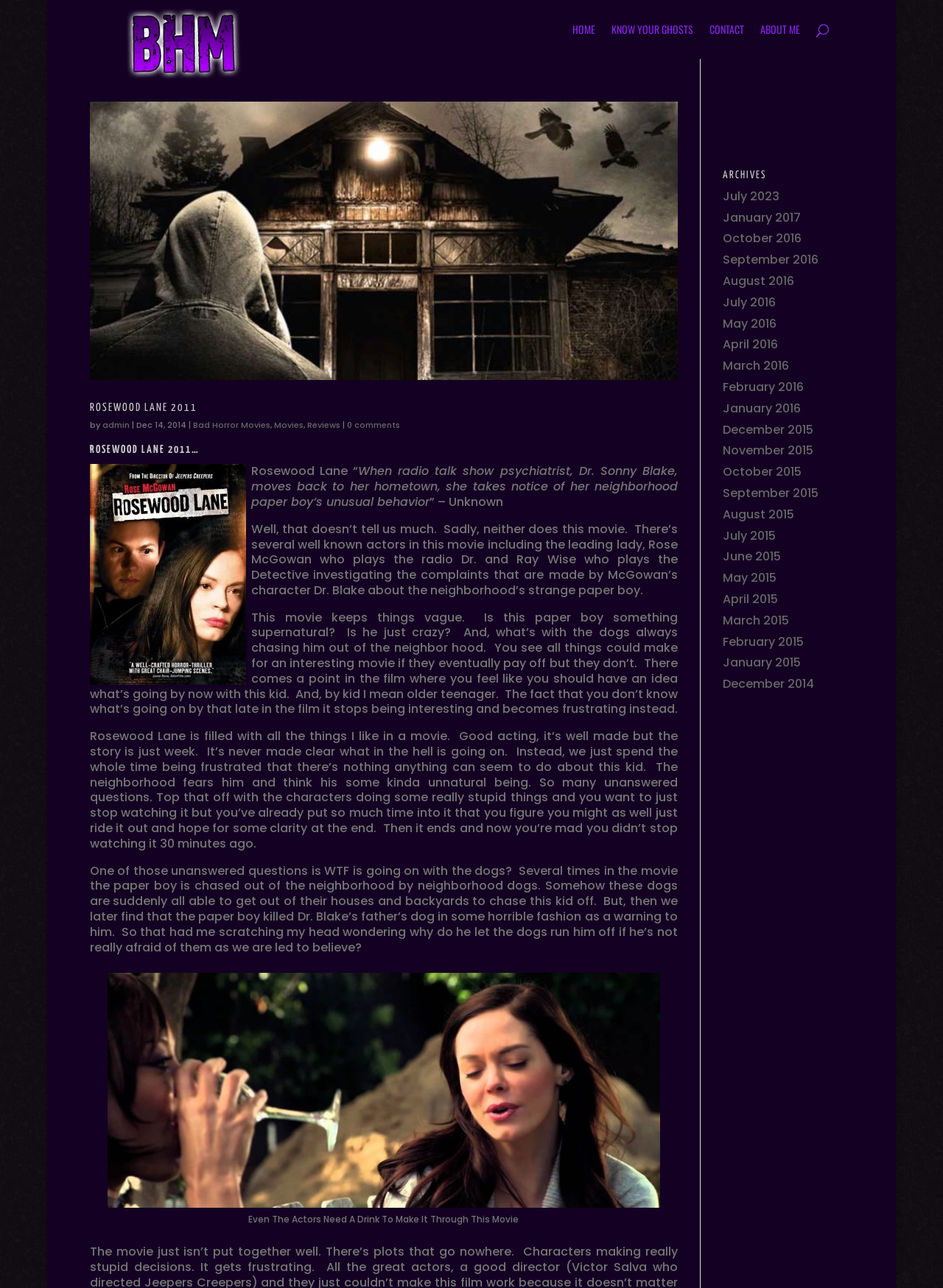Locate the coordinates of the bounding box for the clickable region that fulfills this instruction: "read about ROSEWOOD LANE 2011".

[0.095, 0.312, 0.719, 0.328]